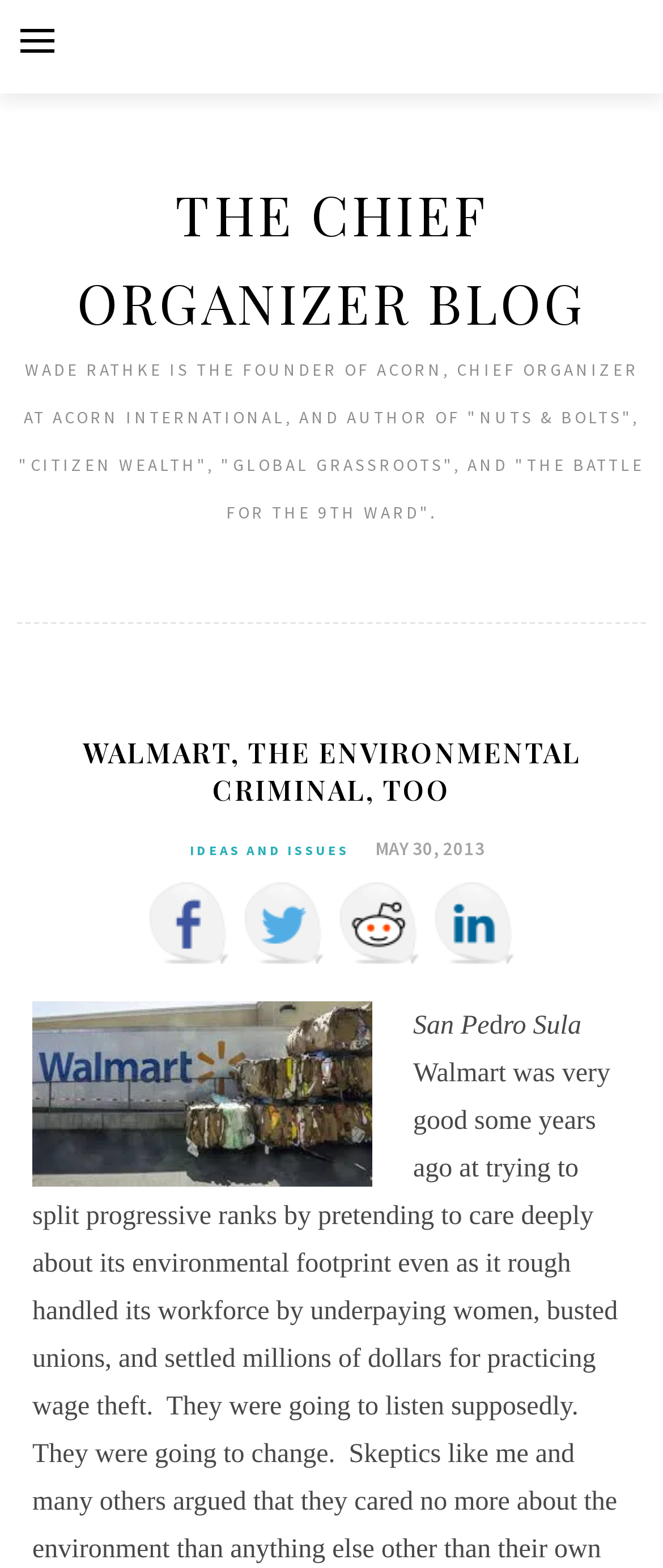Provide the bounding box coordinates of the HTML element described by the text: "The Chief Organizer Blog".

[0.116, 0.113, 0.884, 0.216]